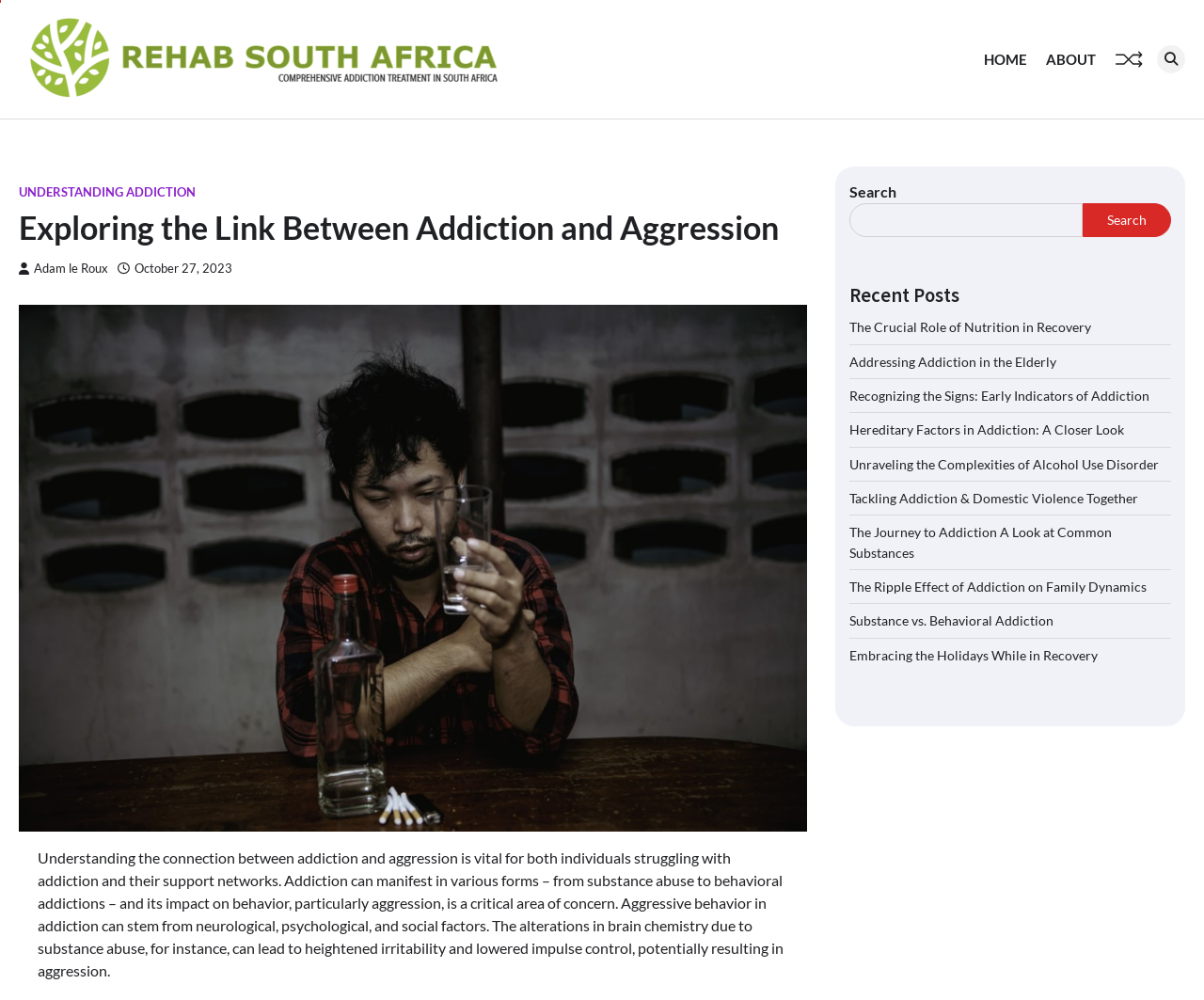Offer a thorough description of the webpage.

The webpage is about exploring the link between addiction and aggression, with a focus on understanding the connection between the two. At the top left corner, there is a logo of "Rehab South Africa" with a link to the organization's website. 

On the top right corner, there are navigation links to "HOME", "ABOUT", and an icon with a dropdown menu. Below the navigation links, there is a header section with the title "Exploring the Link Between Addiction and Aggression" and the author's name "Adam le Roux" with a date "October 27, 2023".

The main content of the webpage is a long paragraph that explains the connection between addiction and aggression, including how addiction can manifest in various forms and its impact on behavior. 

On the right side of the webpage, there is a search bar with a button and a heading "Recent Posts" followed by a list of 10 links to recent articles related to addiction and recovery, such as "The Crucial Role of Nutrition in Recovery", "Addressing Addiction in the Elderly", and "Unraveling the Complexities of Alcohol Use Disorder".